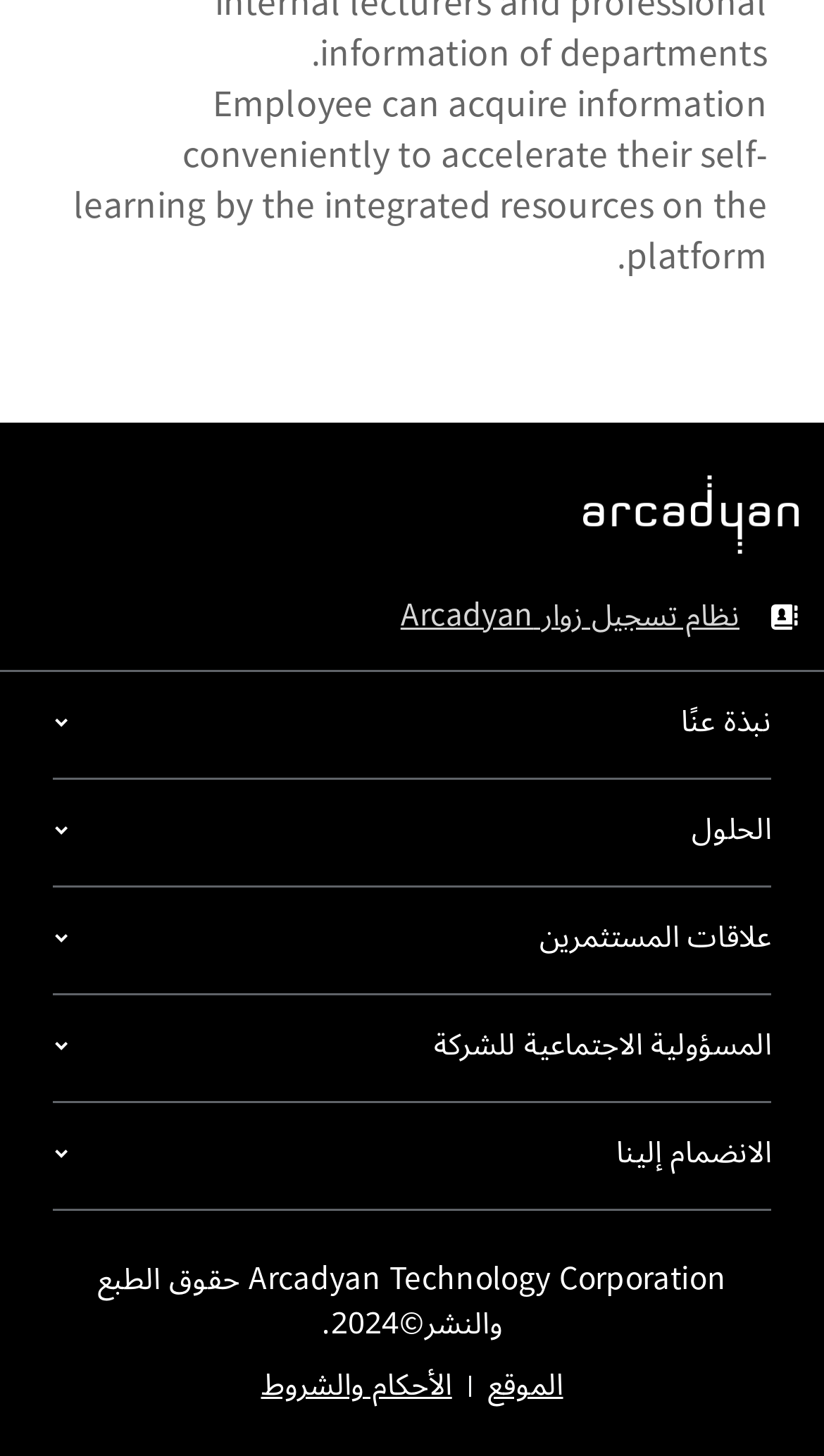Please find the bounding box coordinates of the element that needs to be clicked to perform the following instruction: "explore solutions". The bounding box coordinates should be four float numbers between 0 and 1, represented as [left, top, right, bottom].

[0.064, 0.535, 0.936, 0.608]